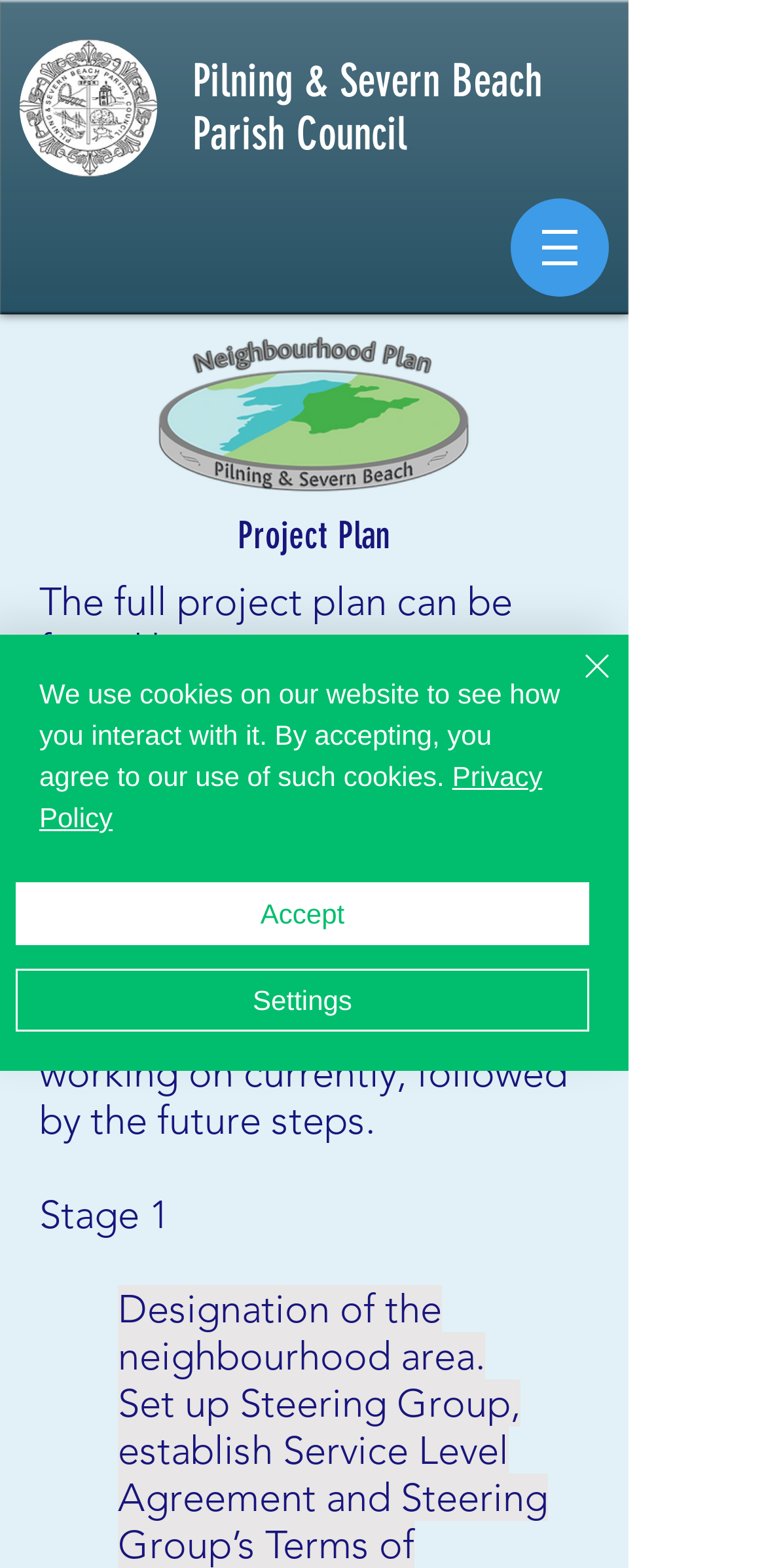Respond to the following question with a brief word or phrase:
What can be found by clicking the 'here' link?

The full project plan